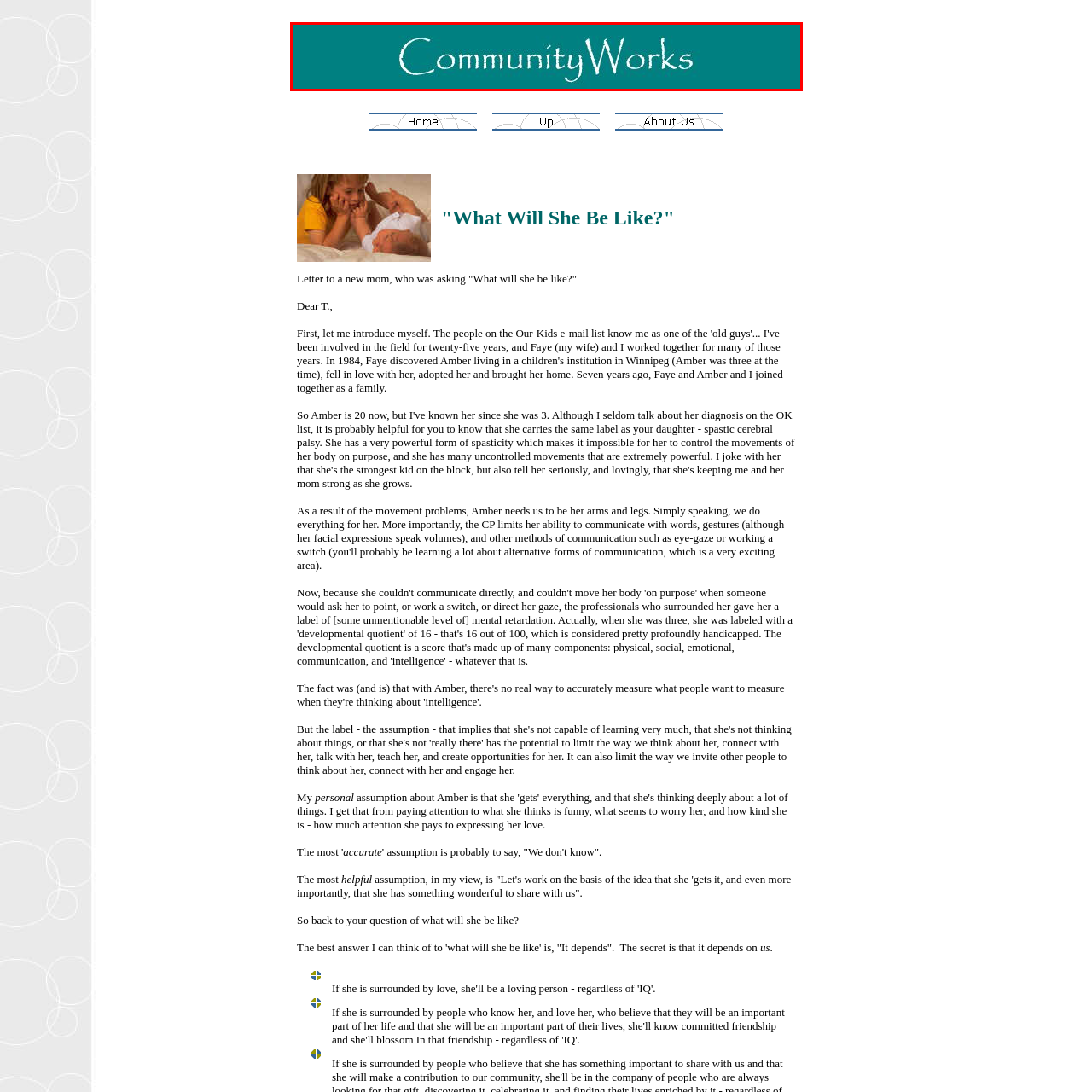Analyze the content inside the red box, What is the likely purpose of the image? Provide a short answer using a single word or phrase.

Header or logo